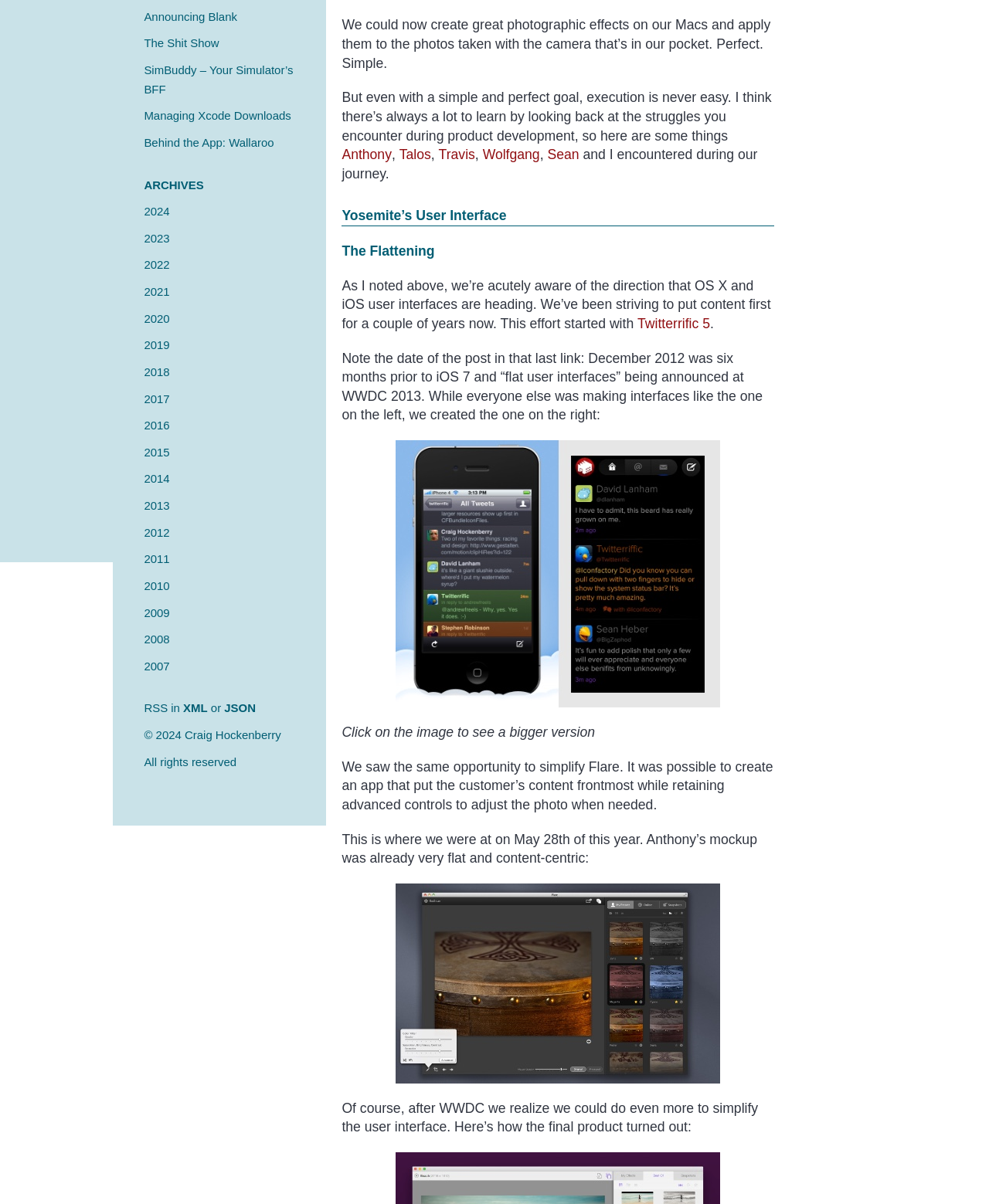Find the bounding box of the UI element described as: "title="Back to all projects"". The bounding box coordinates should be given as four float values between 0 and 1, i.e., [left, top, right, bottom].

None